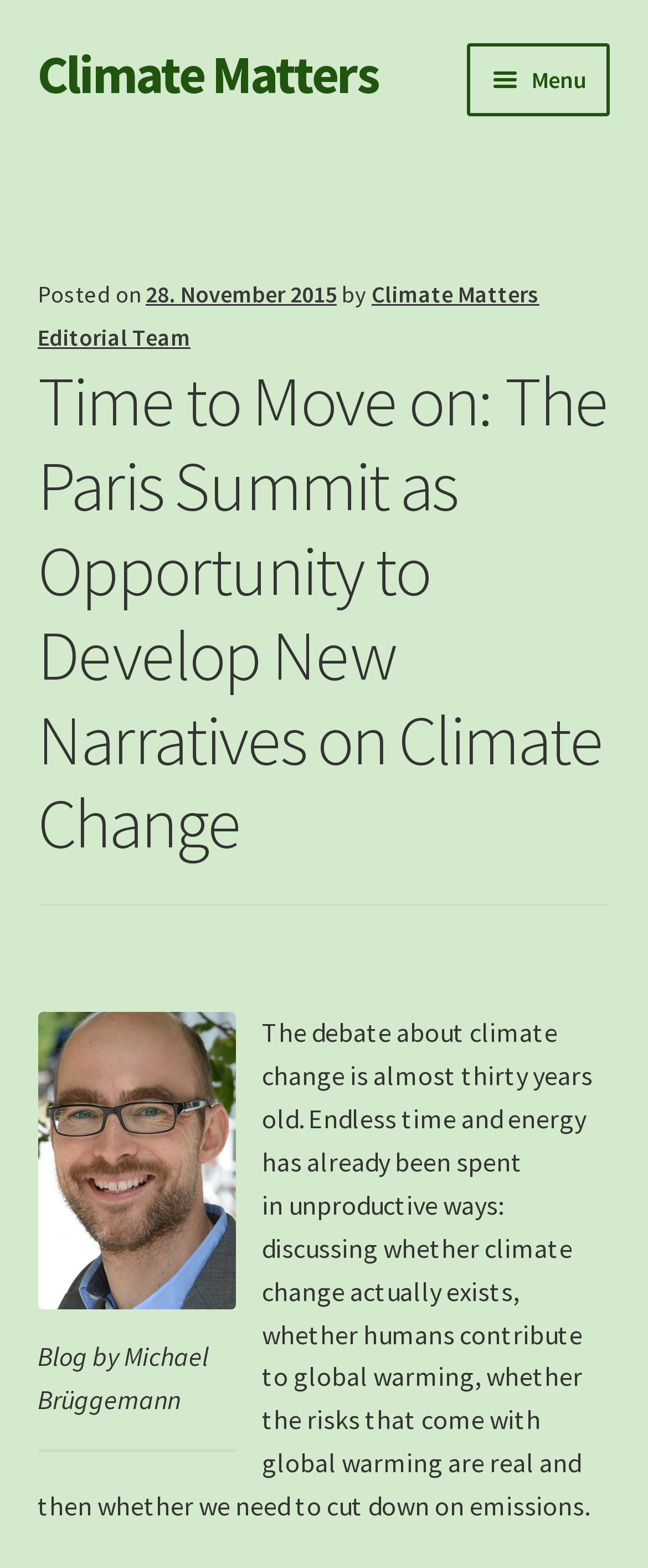Carefully examine the image and provide an in-depth answer to the question: How many navigation links are there?

I counted the number of link elements under the 'Primary Navigation' navigation element, which are 'Categories', 'About Us', and 'Climate Change: The Basic Facts', to determine that there are 3 navigation links.